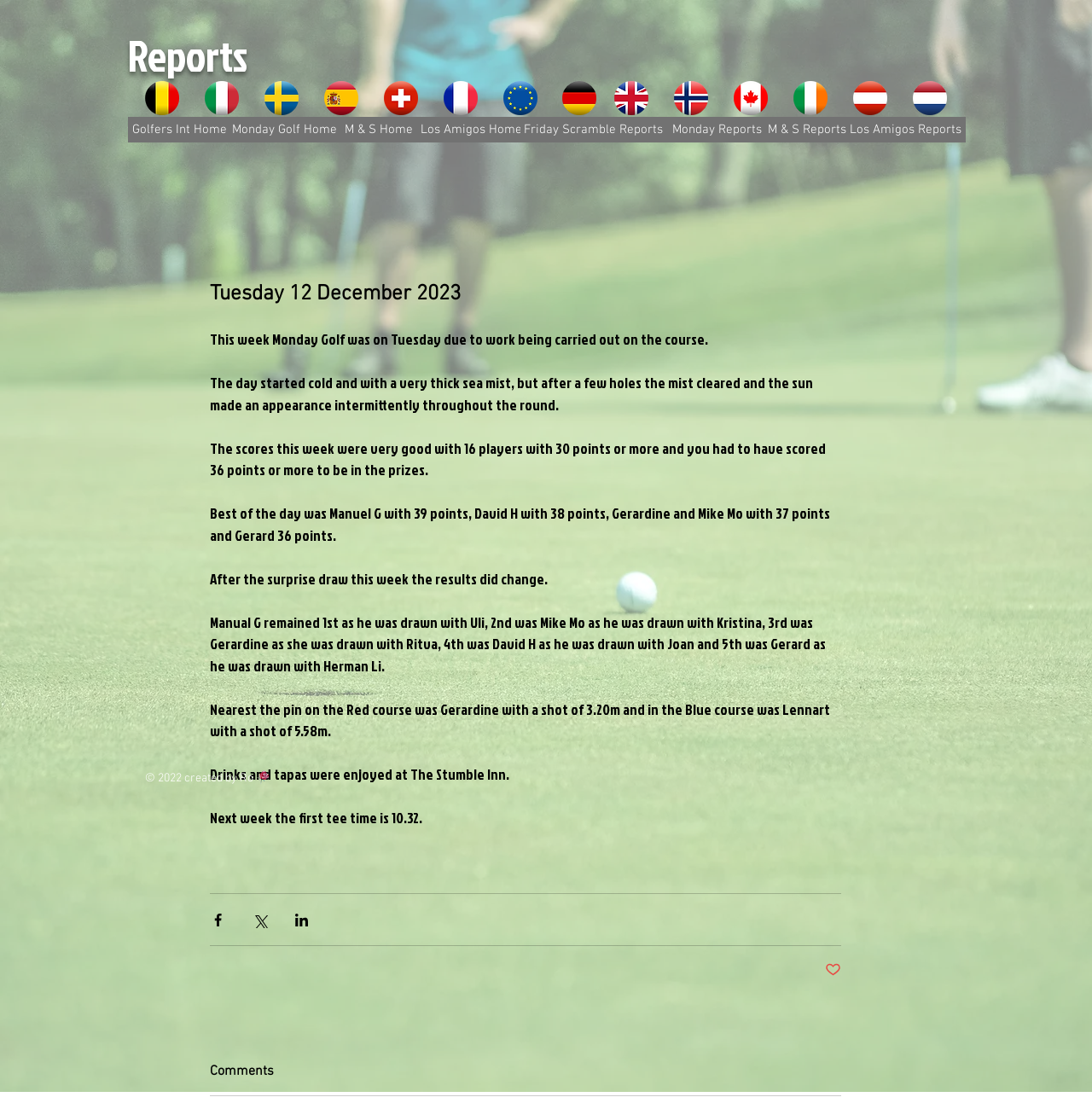Use a single word or phrase to respond to the question:
What is the day of the week for Monday Golf?

Tuesday